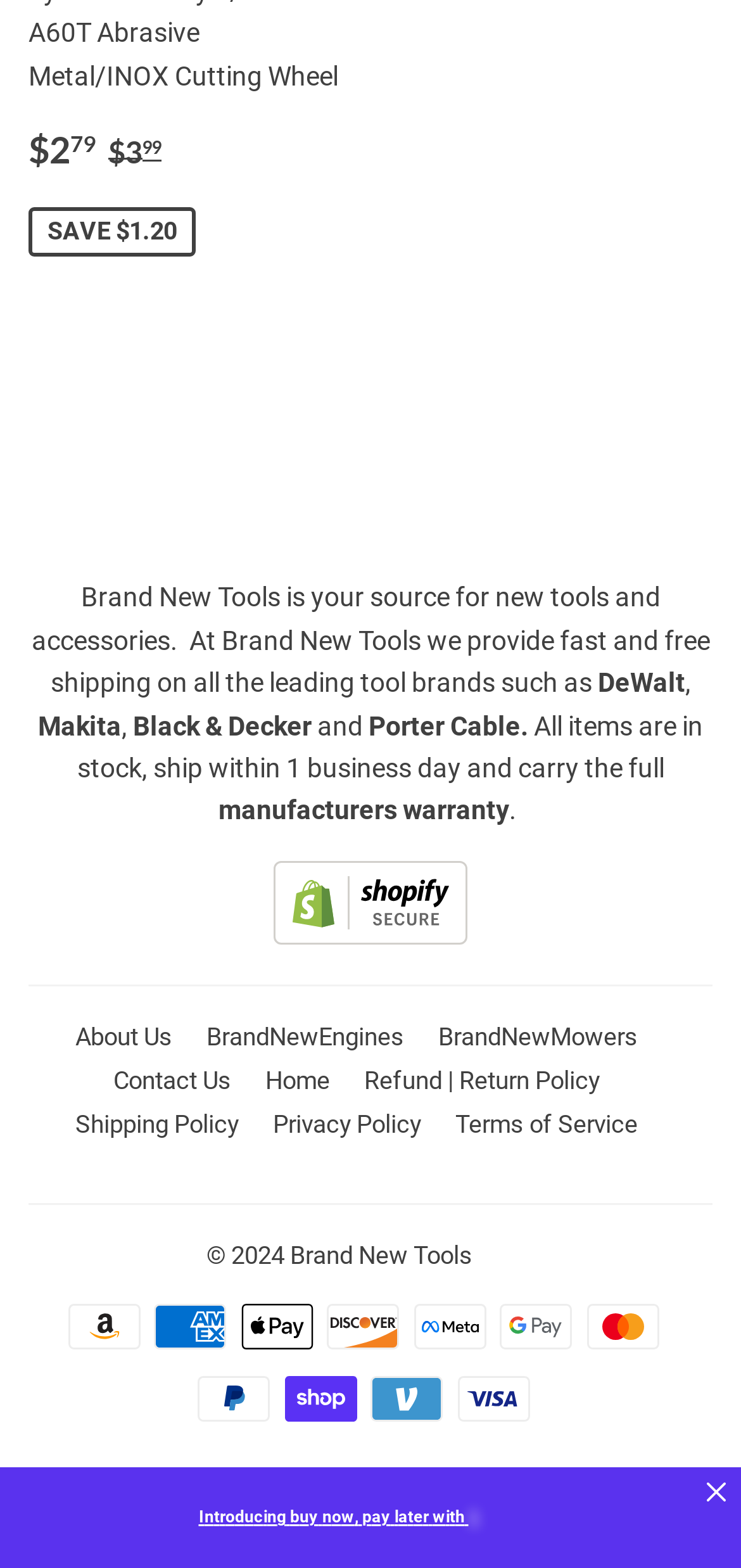Identify the bounding box of the HTML element described as: "Black & Decker".

[0.179, 0.453, 0.421, 0.472]